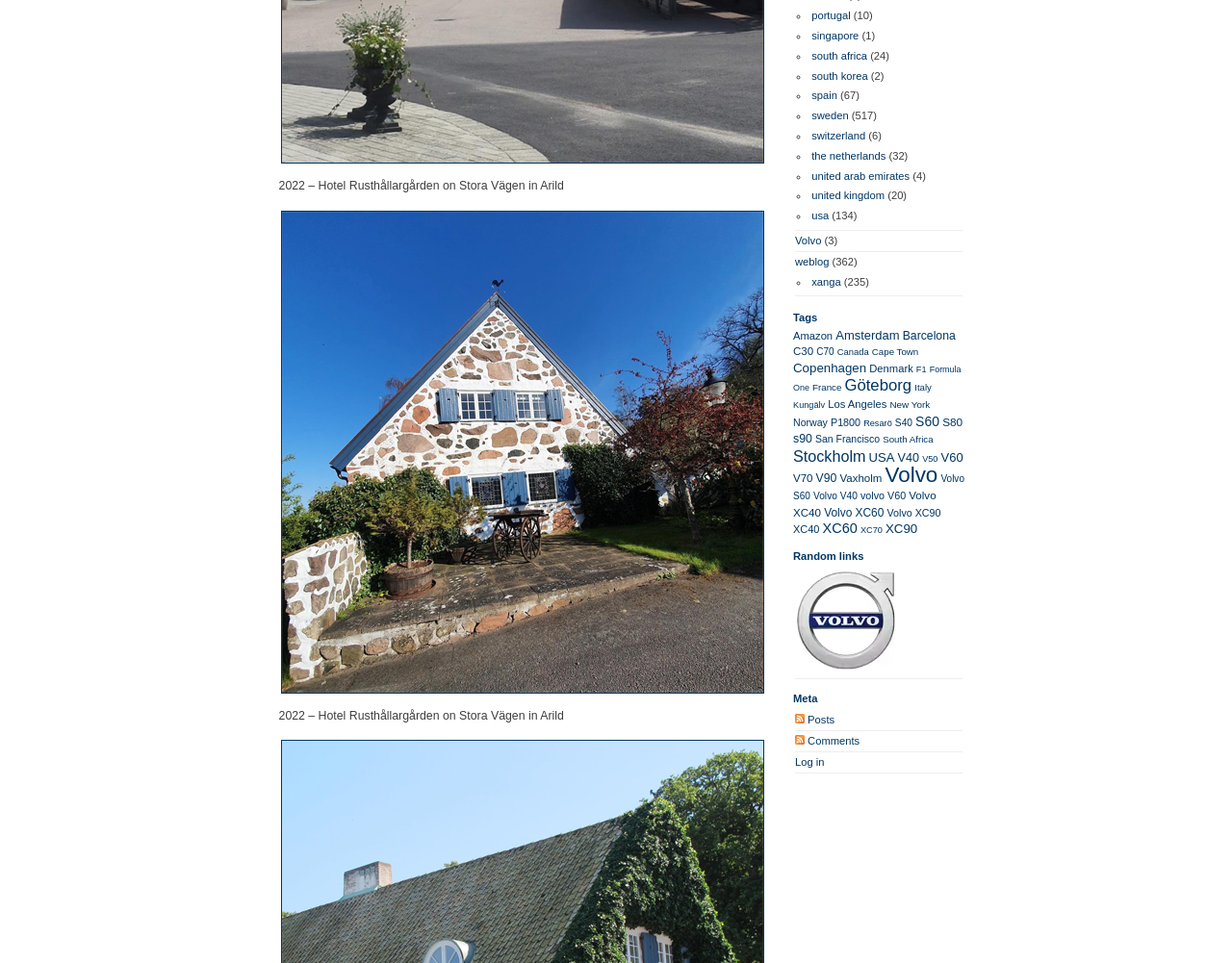Please locate the bounding box coordinates of the element that should be clicked to complete the given instruction: "Check out the link to South Africa".

[0.659, 0.052, 0.704, 0.064]